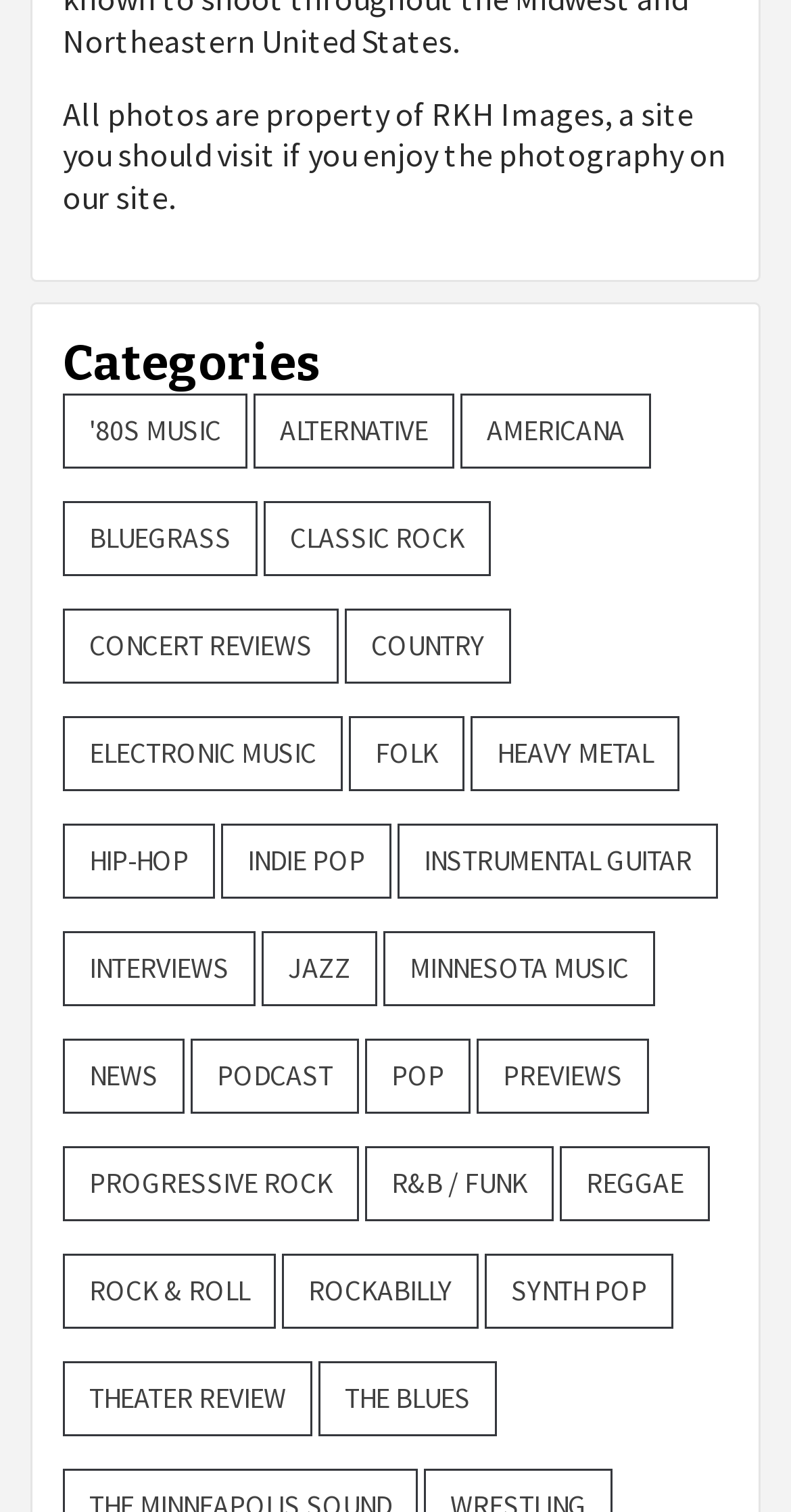Using the description "Progressive Rock", predict the bounding box of the relevant HTML element.

[0.079, 0.758, 0.454, 0.808]